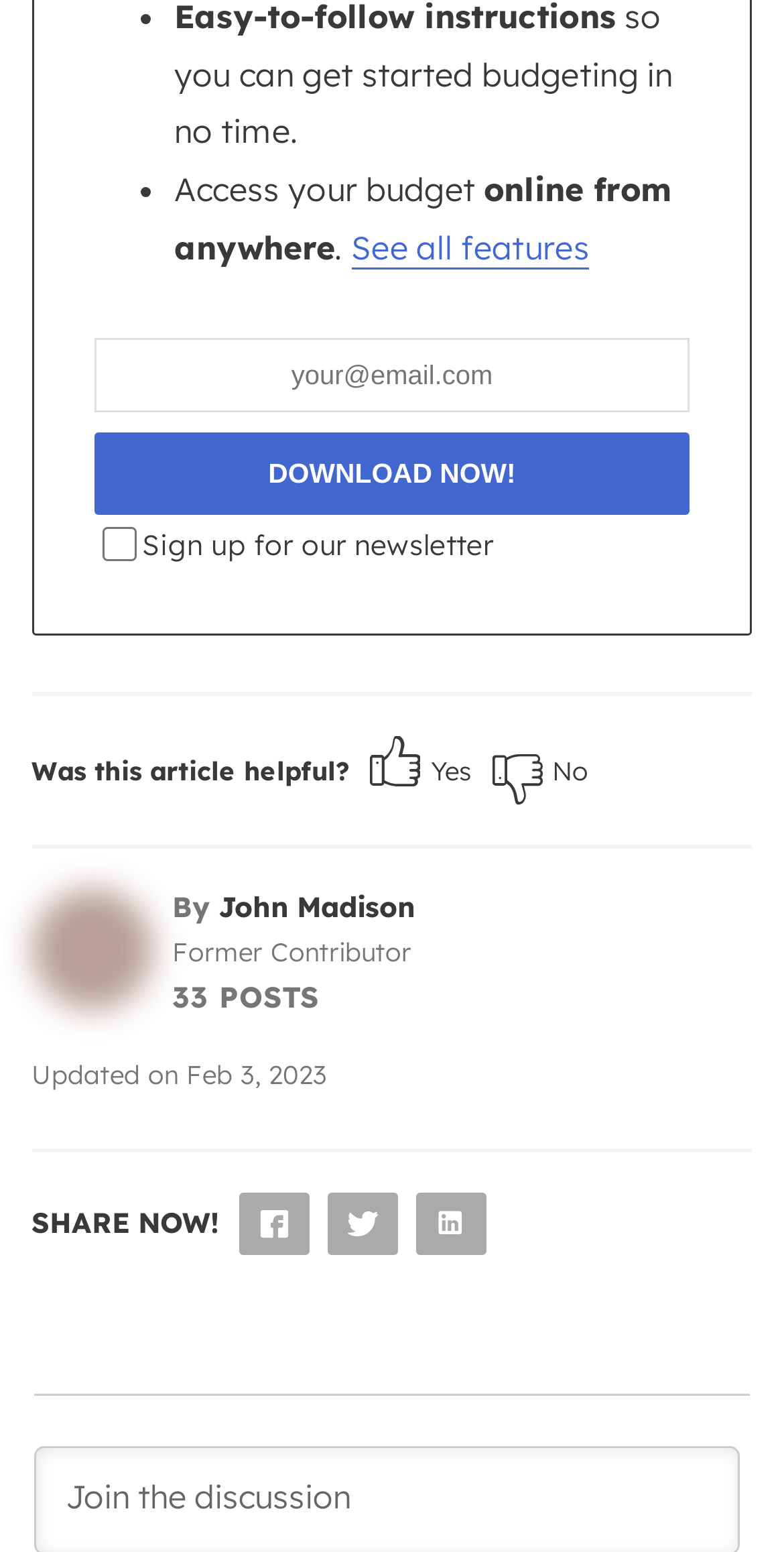Please provide a comprehensive answer to the question below using the information from the image: Who is the author of the article?

The author of the article is John Madison, as indicated by the 'By John Madison' heading and the link to his profile.